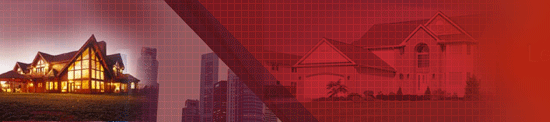Describe every significant element in the image thoroughly.

The image features a striking montage of residential properties against a gradient red background. On the left side, a beautifully illuminated home with a traditional architectural style stands out, showcasing its warm and inviting glow, which suggests a cozy atmosphere. To the right, another house displays a more modern architectural design, exhibiting clean lines and a contemporary aesthetic. The background further emphasizes the theme of homeownership, possibly relating to topics such as mortgage financing or real estate, making it a fitting visual for discussions around home purchase, refinancing, and related financial topics. The overall composition evokes a sense of aspiration and the significance of investing in a home.